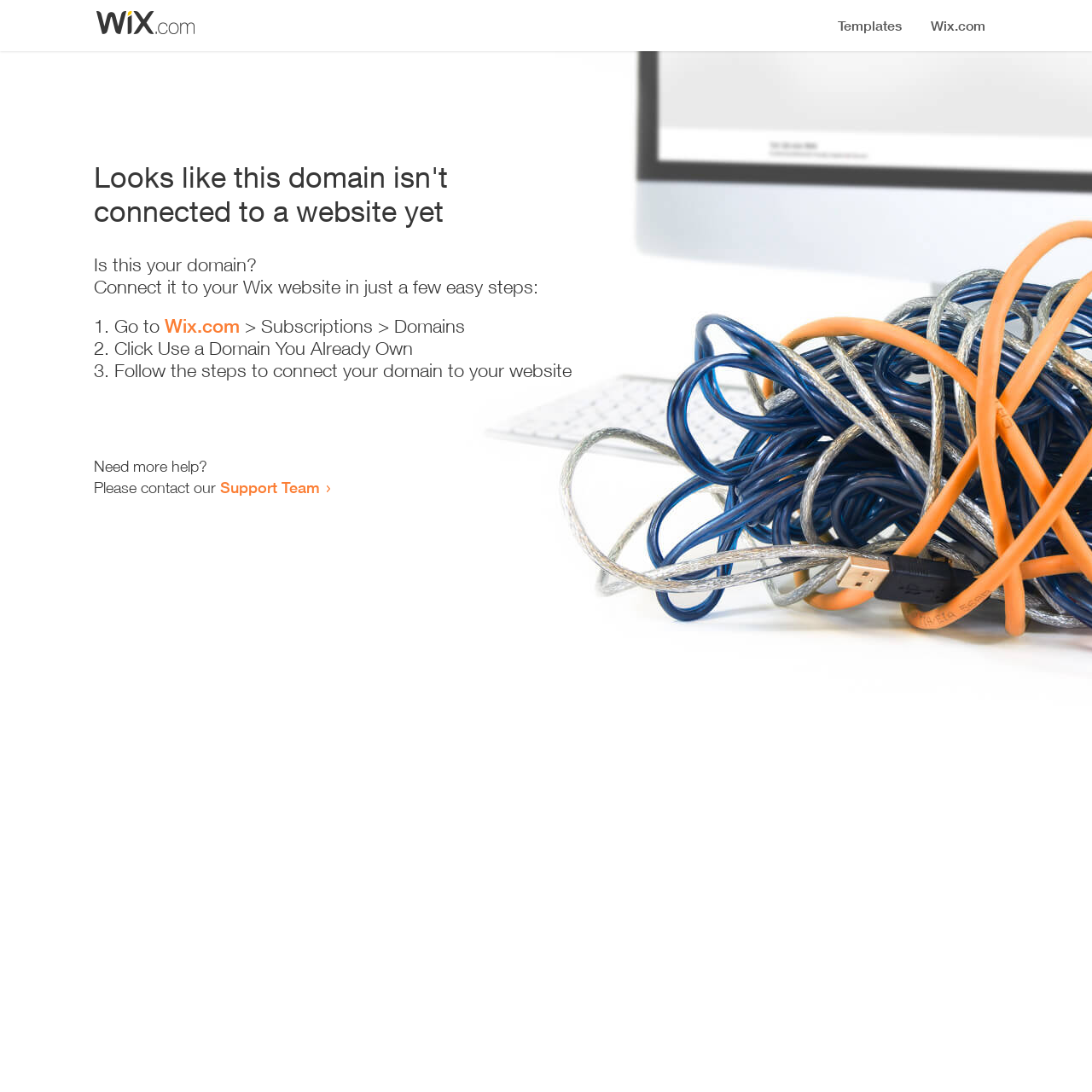Answer the question briefly using a single word or phrase: 
How many steps are required to connect a domain to a website?

3